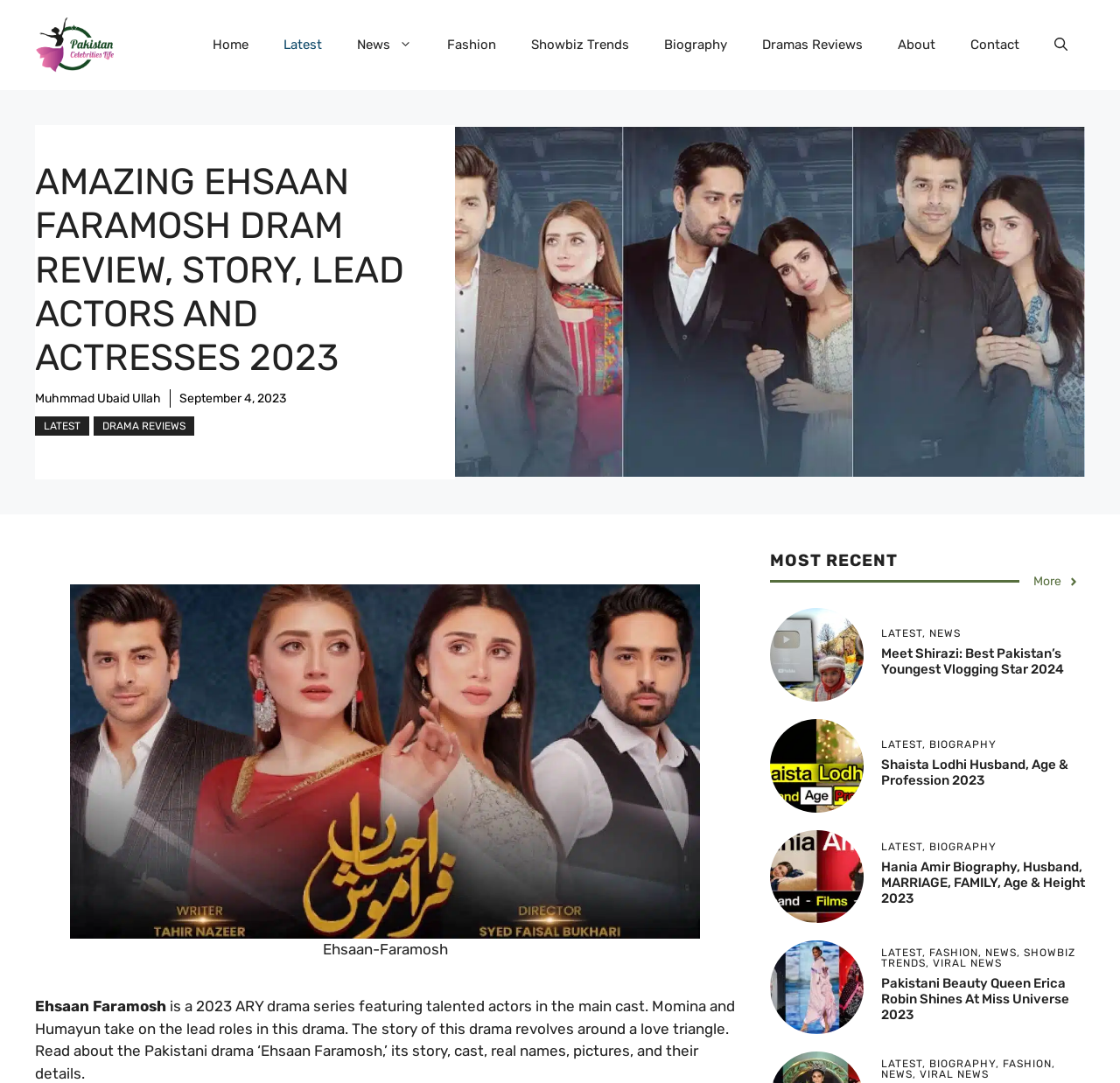What is the date of the latest article?
Using the image, answer in one word or phrase.

September 4, 2023